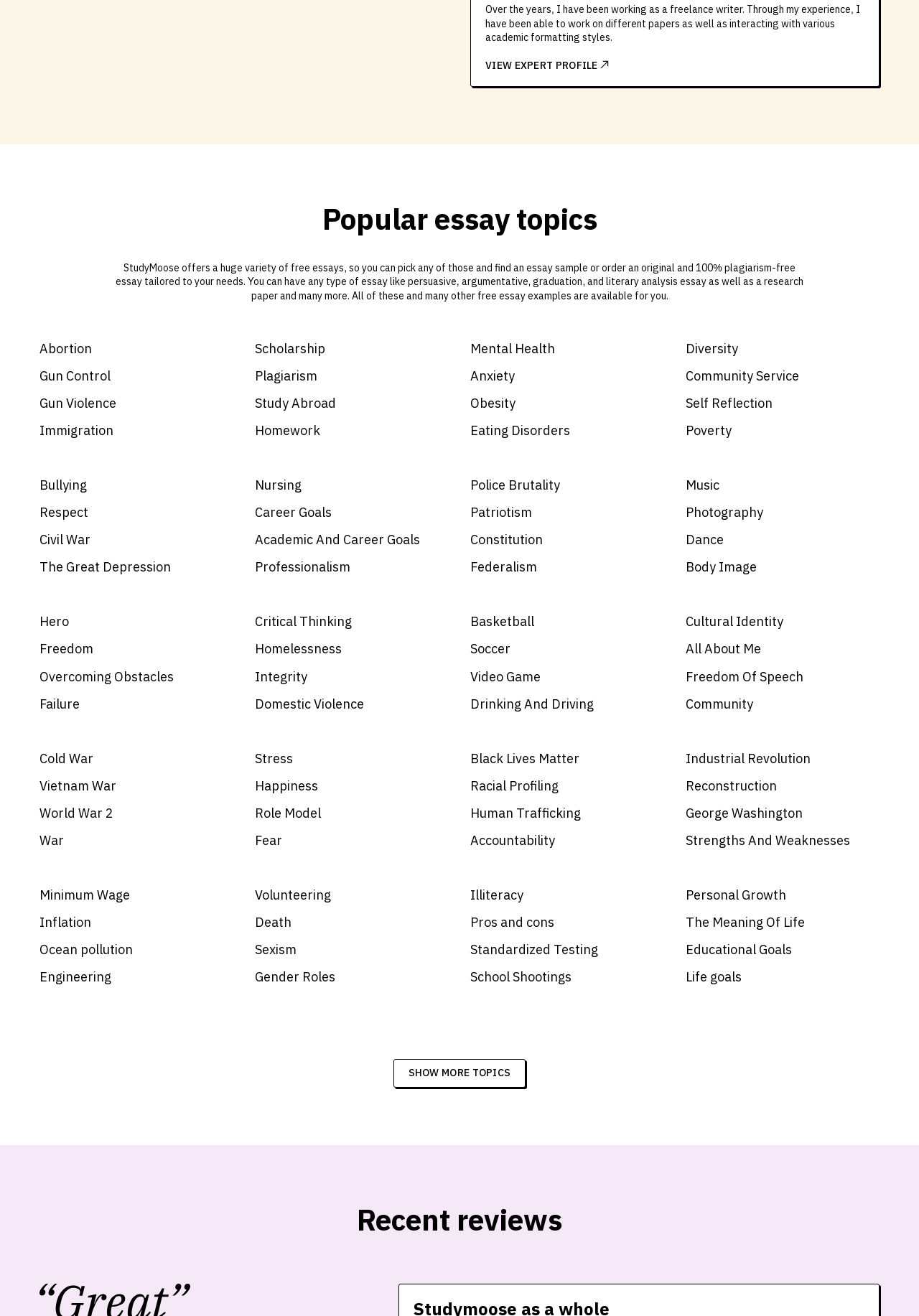Please specify the coordinates of the bounding box for the element that should be clicked to carry out this instruction: "Explore Abortion essay topic". The coordinates must be four float numbers between 0 and 1, formatted as [left, top, right, bottom].

[0.043, 0.258, 0.254, 0.272]